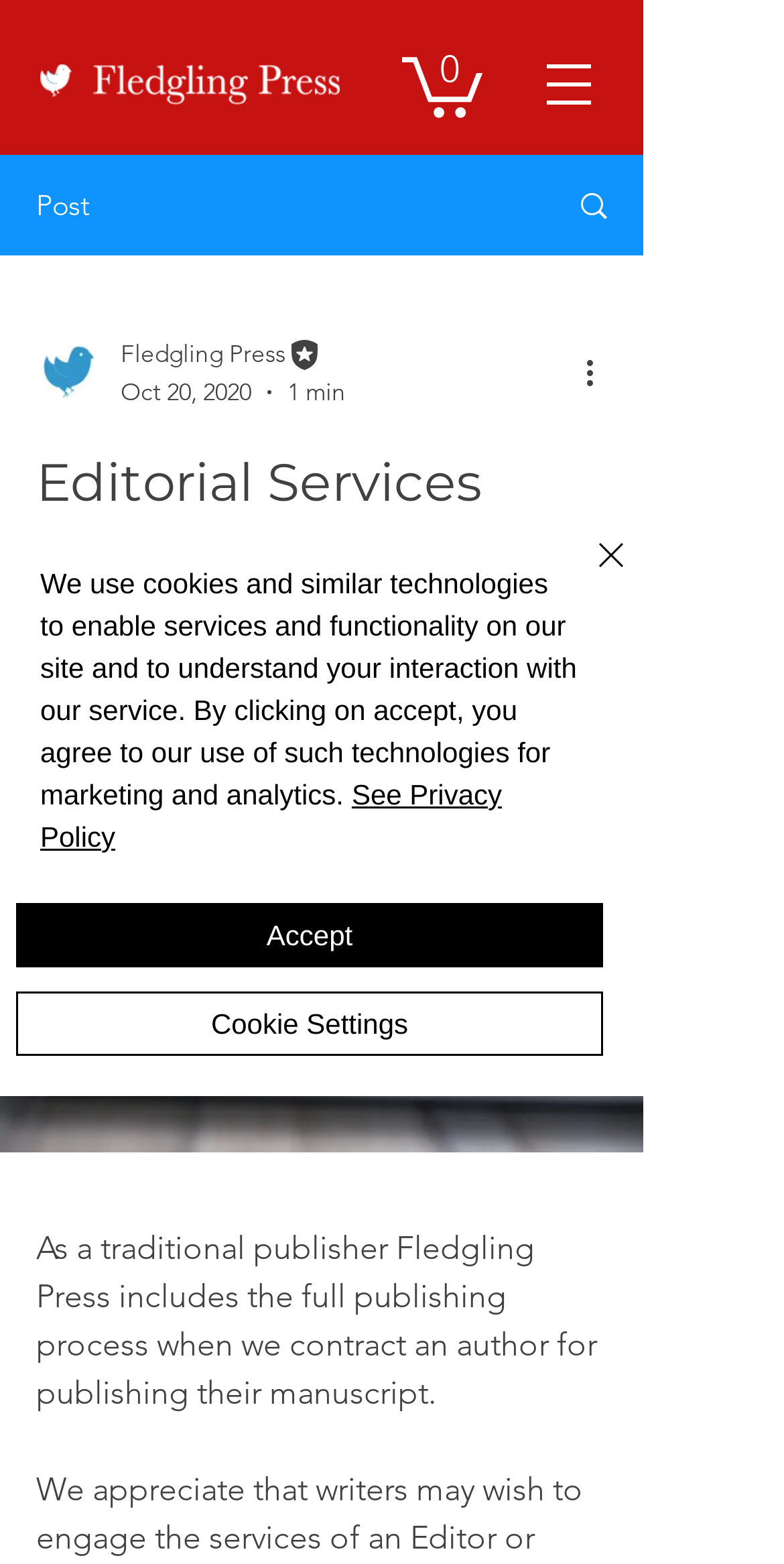What is the role of the person mentioned in the webpage?
Based on the image, provide your answer in one word or phrase.

Editor